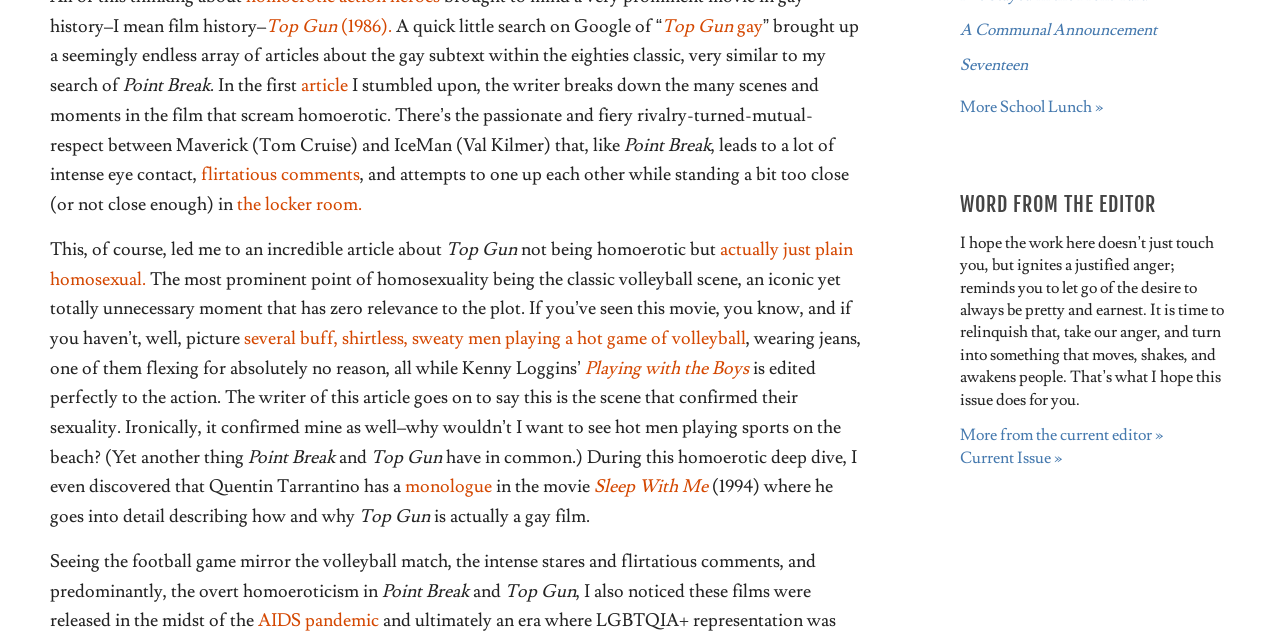Use the information in the screenshot to answer the question comprehensively: What is the event mentioned in the article as happening around the time of the movie releases?

The article mentions that the movies Top Gun and Point Break were released in the midst of the AIDS pandemic, which suggests that the author is drawing a connection between the cultural context of the time and the themes of the movies.